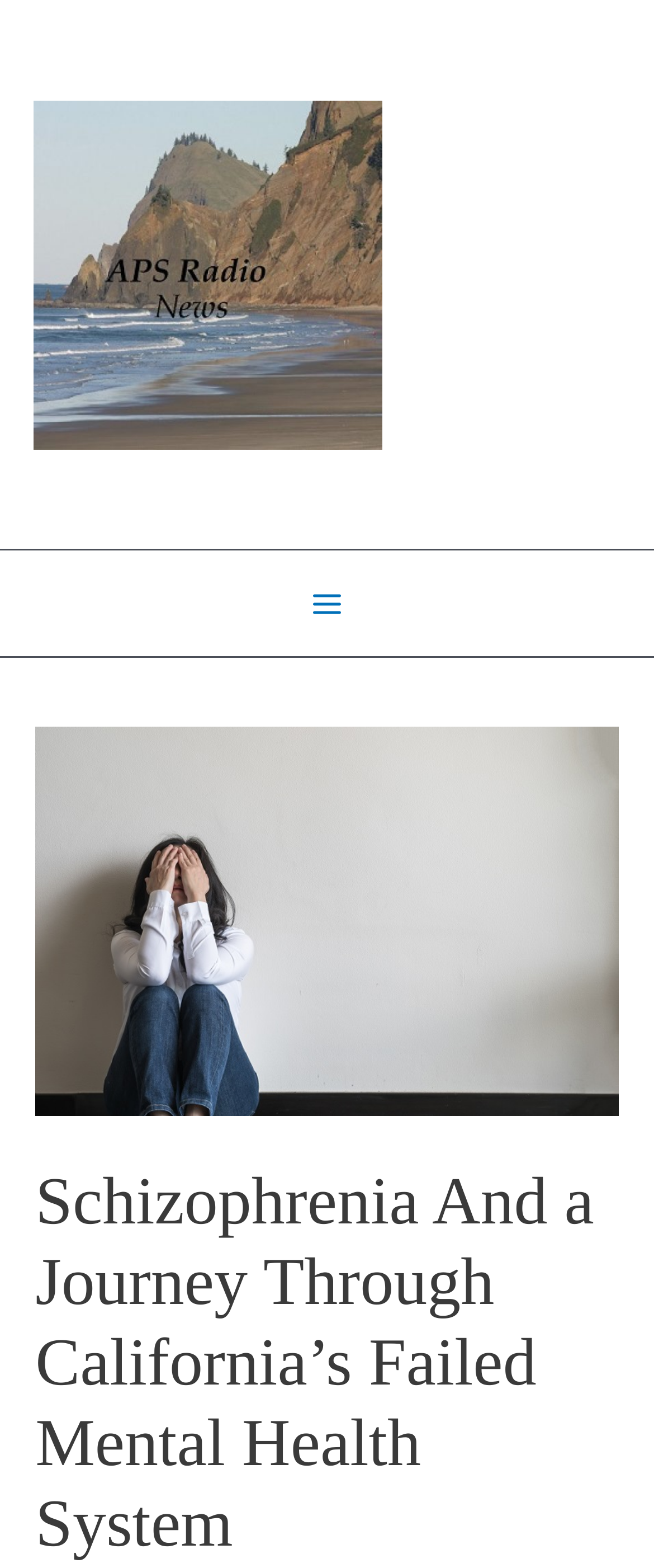Identify and provide the main heading of the webpage.

Schizophrenia And a Journey Through California’s Failed Mental Health System